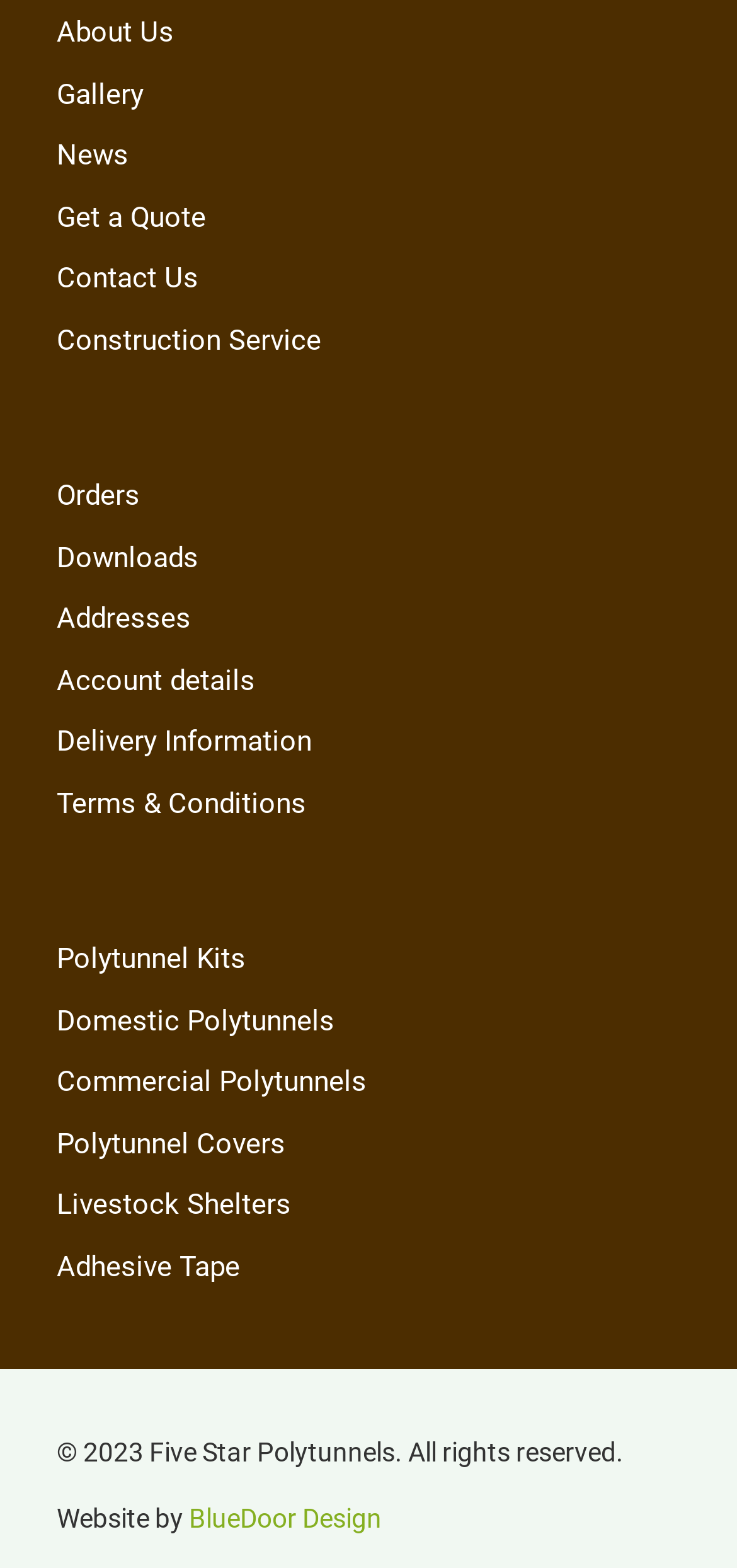Provide your answer to the question using just one word or phrase: How many navigation menus are there?

2